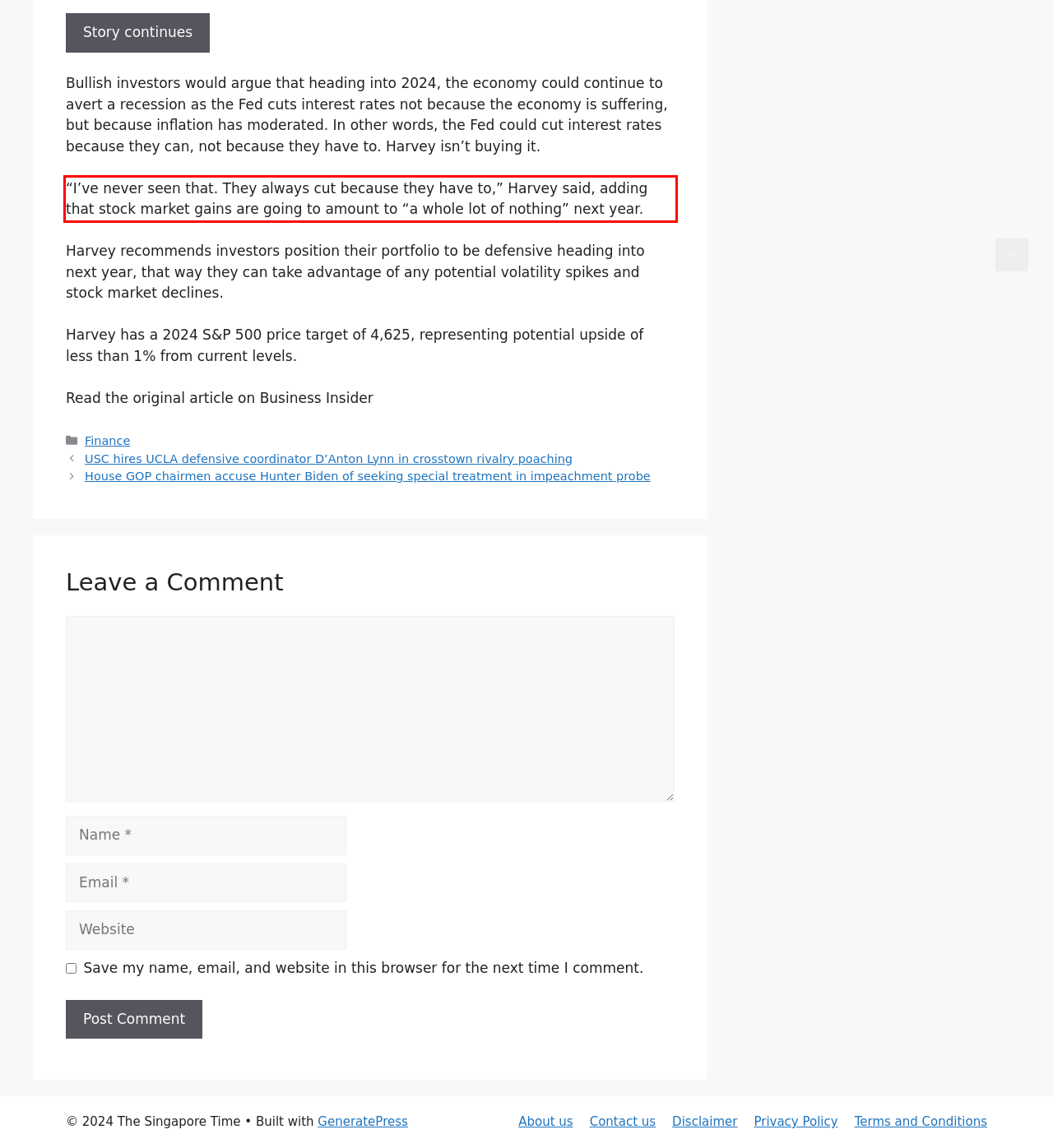You have a screenshot of a webpage with a red bounding box. Use OCR to generate the text contained within this red rectangle.

“I’ve never seen that. They always cut because they have to,” Harvey said, adding that stock market gains are going to amount to “a whole lot of nothing” next year.